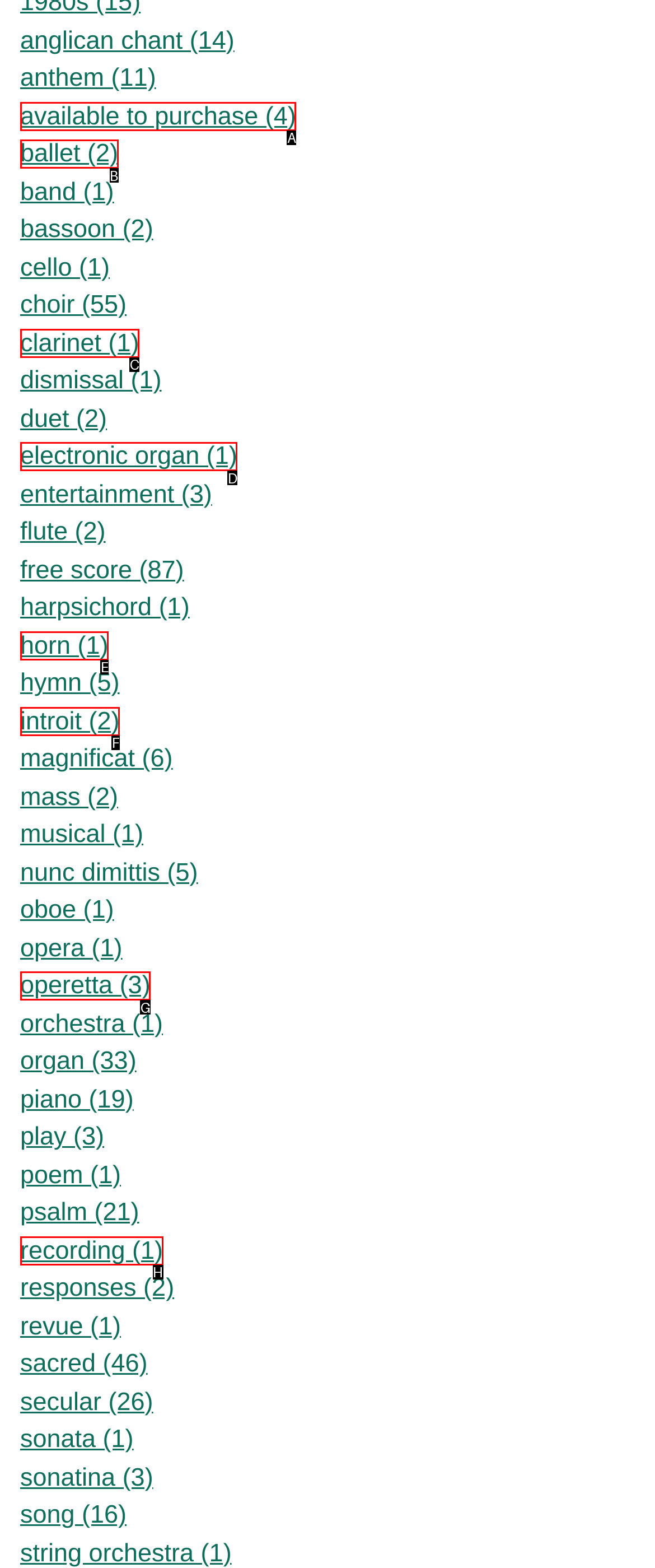Identify the HTML element that corresponds to the description: available to purchase (4) Provide the letter of the correct option directly.

A